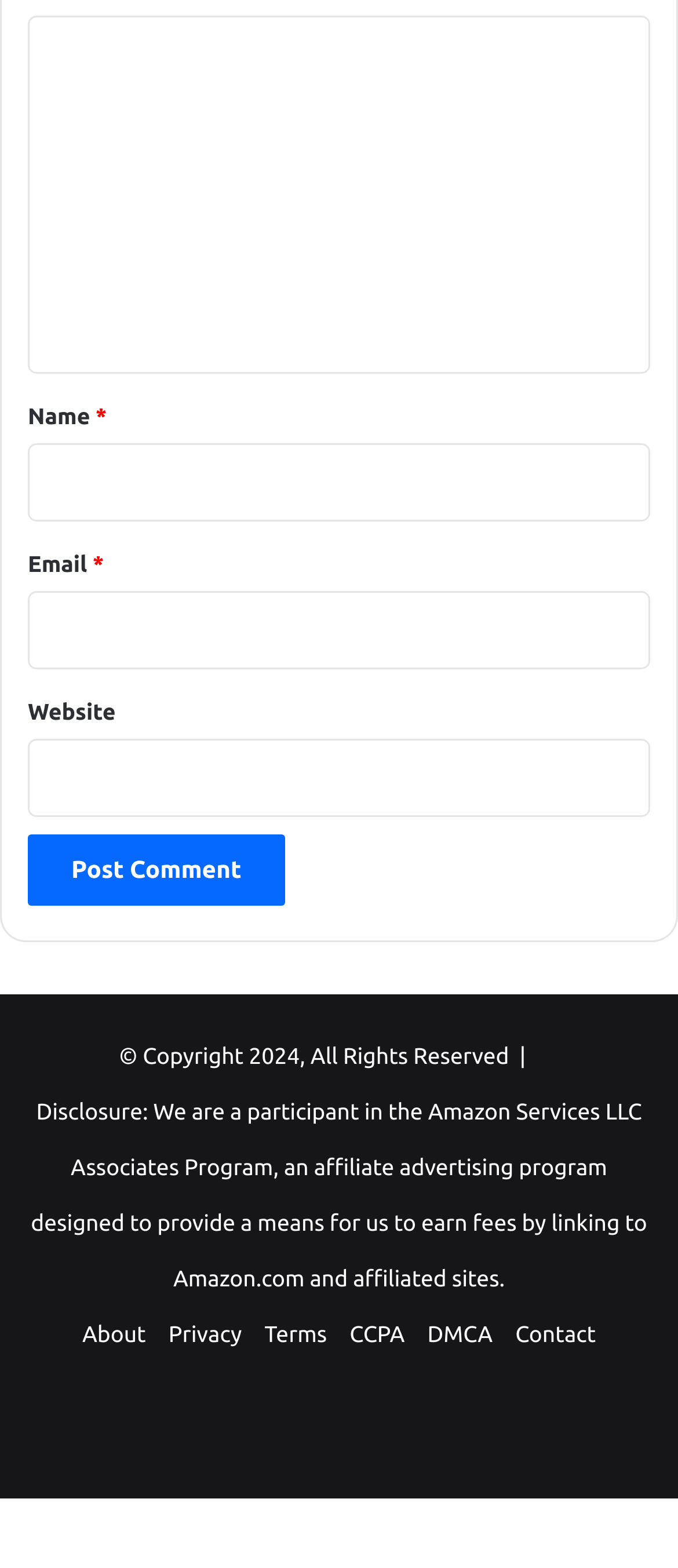Locate the bounding box coordinates of the element that should be clicked to execute the following instruction: "Visit the about page".

[0.121, 0.844, 0.215, 0.859]